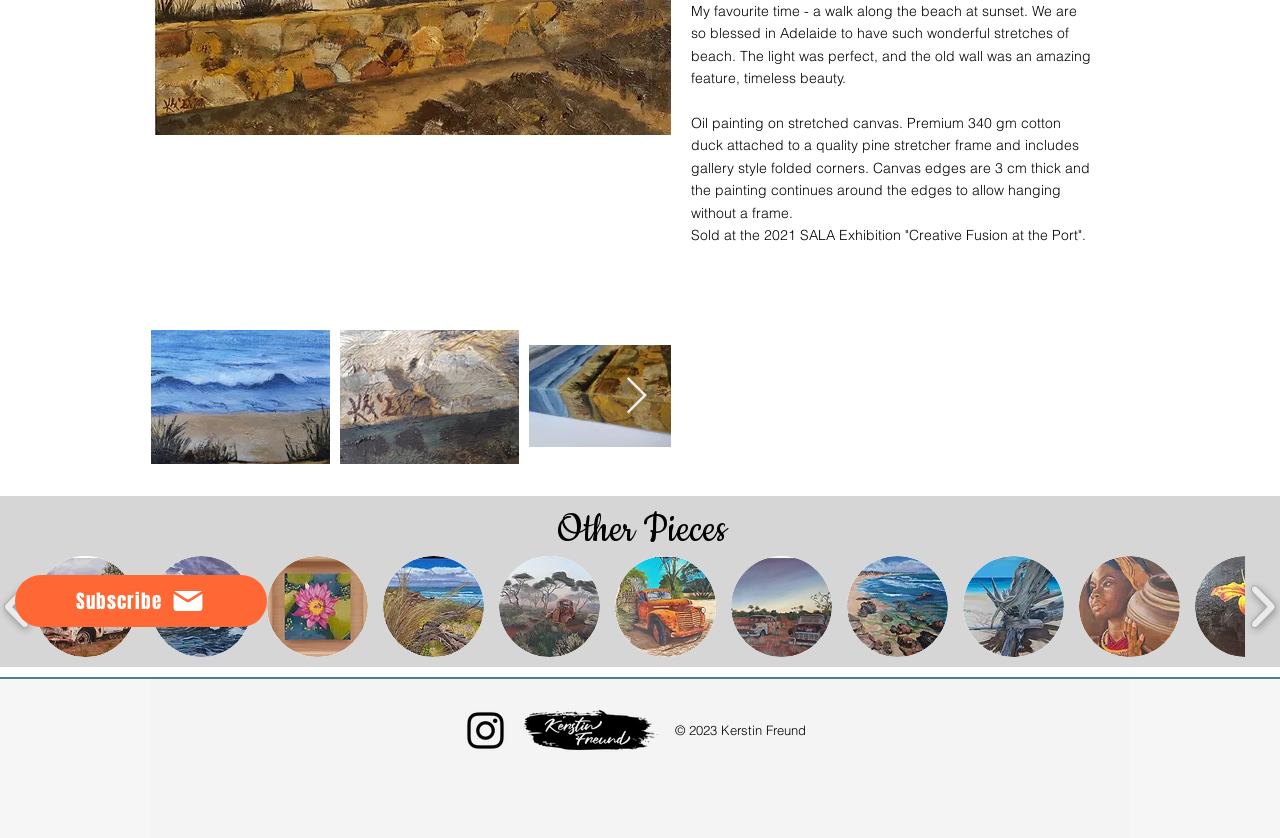Using the provided element description: "Other Pieces", identify the bounding box coordinates. The coordinates should be four floats between 0 and 1 in the order [left, top, right, bottom].

[0.435, 0.603, 0.567, 0.663]